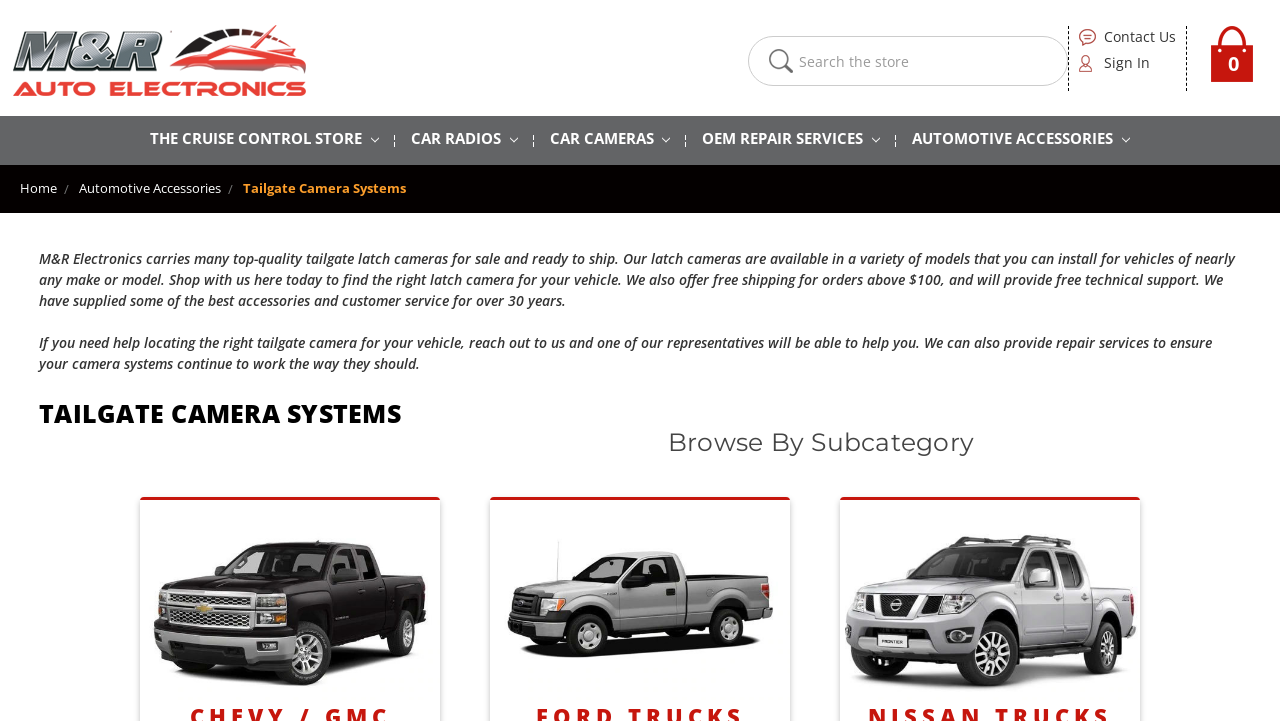Provide the bounding box coordinates for the UI element that is described by this text: "Tailgate Camera Systems". The coordinates should be in the form of four float numbers between 0 and 1: [left, top, right, bottom].

[0.19, 0.249, 0.317, 0.274]